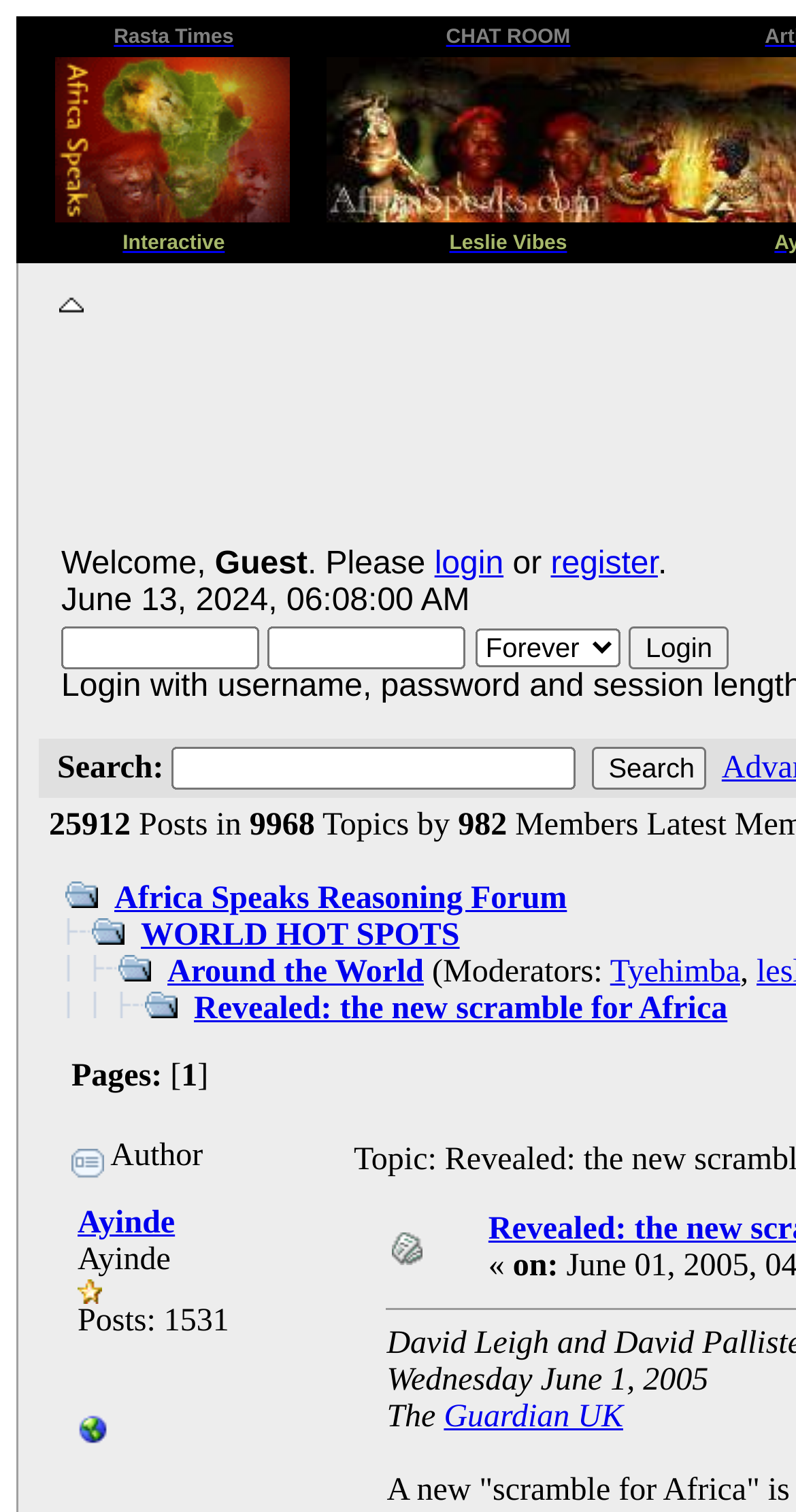Based on the image, provide a detailed and complete answer to the question: 
Who is the author of the article?

I identified the author by looking at the layout table cell with the text 'Author' and the corresponding link with the text 'Ayinde', which suggests that Ayinde is the author of the article.